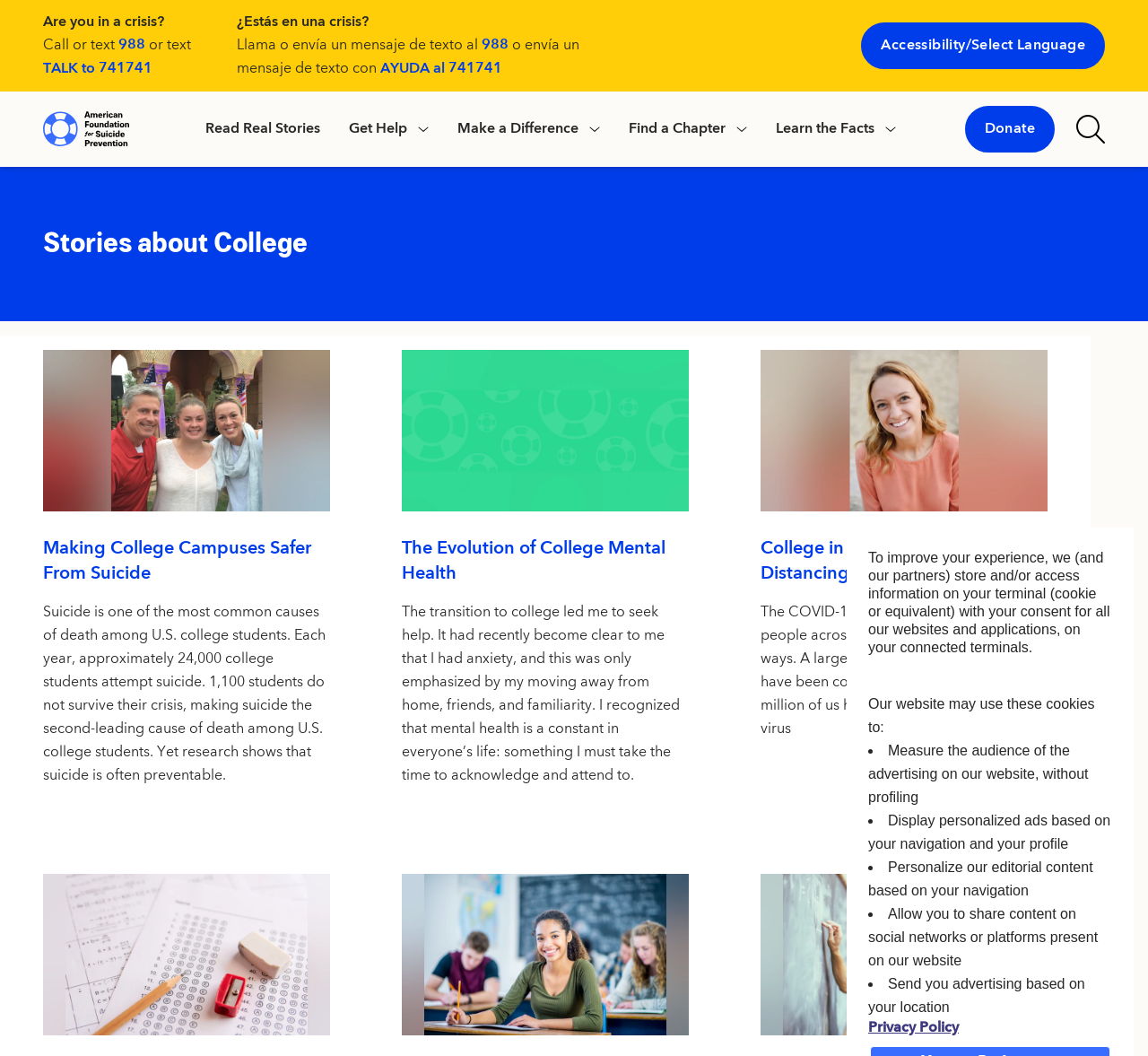Utilize the details in the image to thoroughly answer the following question: What is the second-leading cause of death among U.S. college students?

I read the text on the webpage that states 'Suicide is one of the most common causes of death among U.S. college students. Each year, approximately 24,000 college students attempt suicide. 1,100 students do not survive their crisis, making suicide the second-leading cause of death among U.S. college students.'